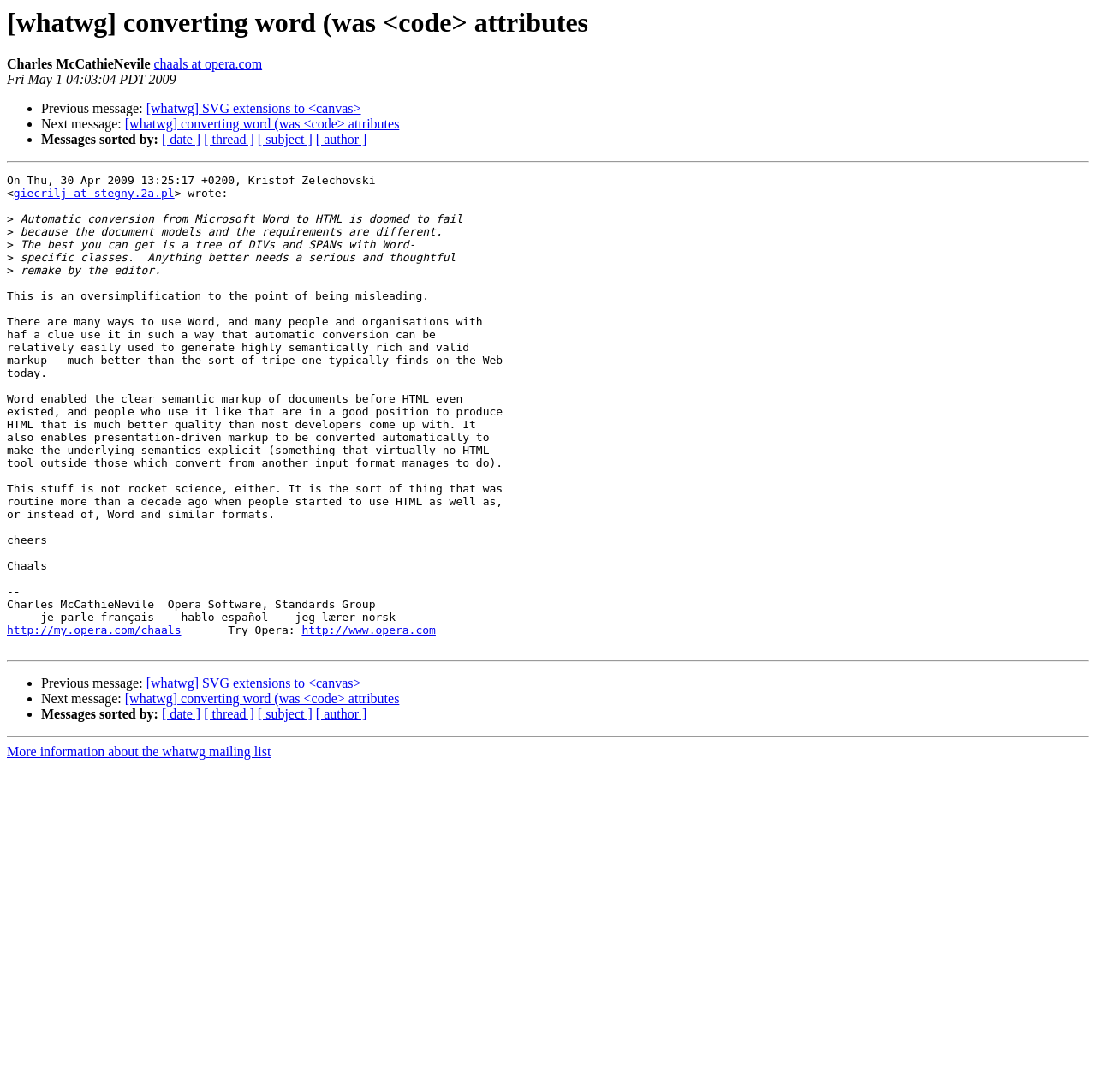Kindly provide the bounding box coordinates of the section you need to click on to fulfill the given instruction: "Sort messages by date".

[0.148, 0.121, 0.183, 0.134]